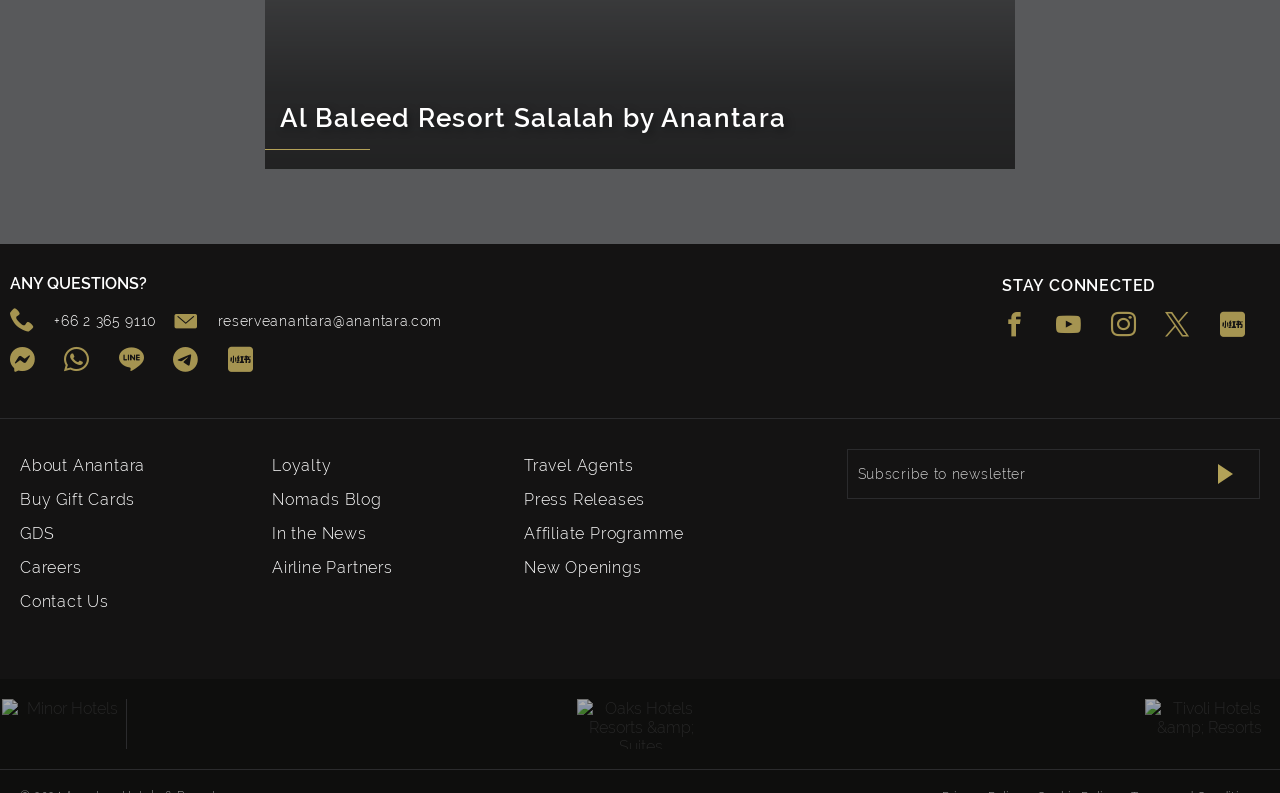Specify the bounding box coordinates of the area to click in order to execute this command: 'Call the resort using the phone number'. The coordinates should consist of four float numbers ranging from 0 to 1, and should be formatted as [left, top, right, bottom].

[0.008, 0.388, 0.123, 0.424]